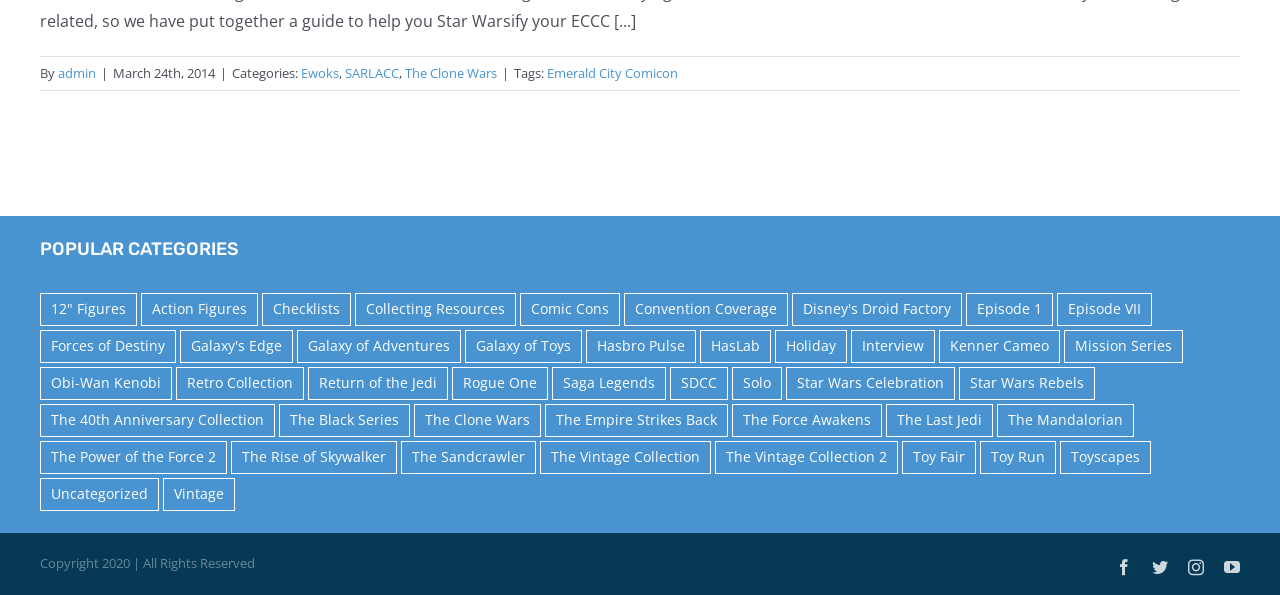How many categories are listed?
Refer to the screenshot and deliver a thorough answer to the question presented.

I counted the number of links under the 'POPULAR CATEGORIES' heading and found 24 categories listed.